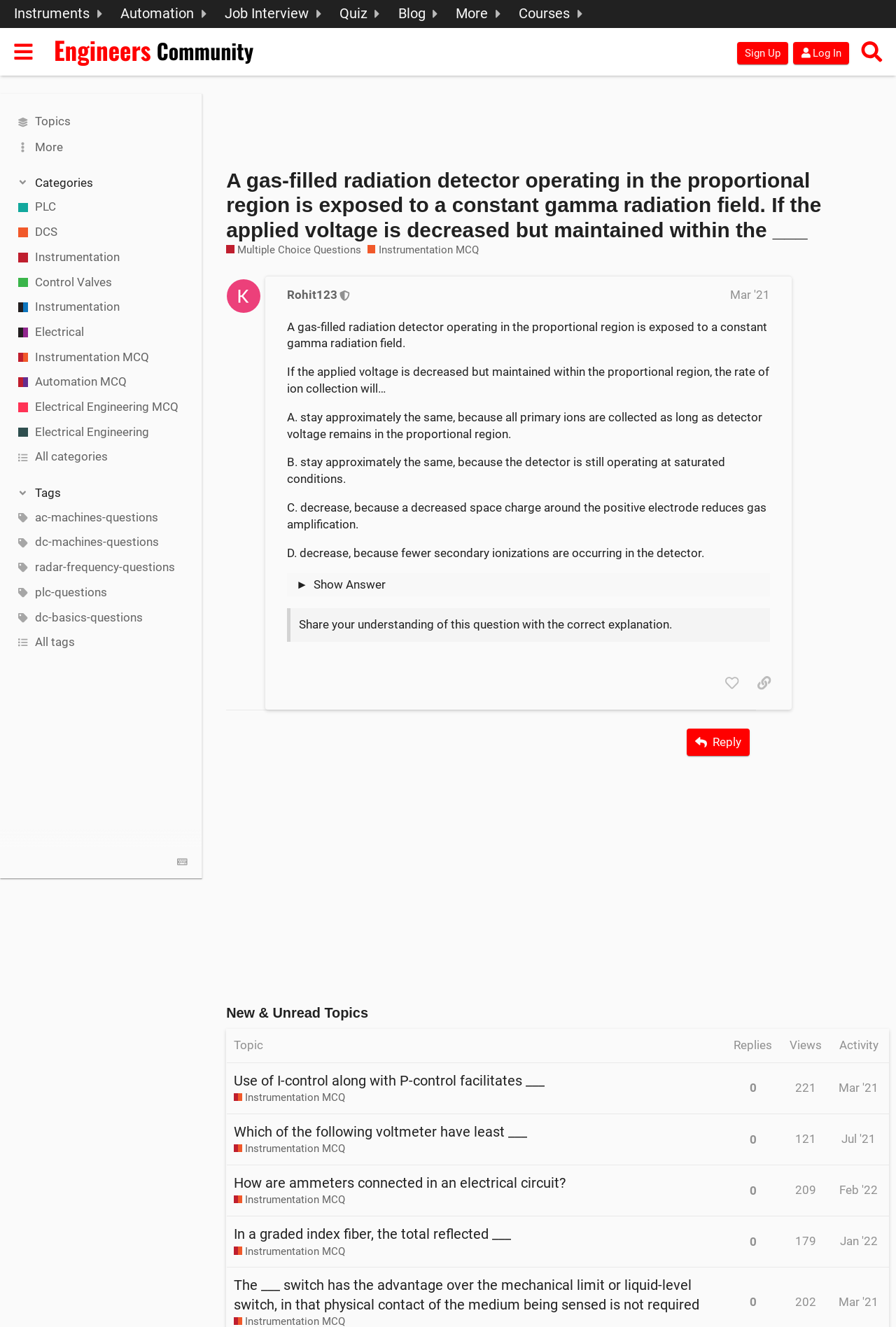Please find and provide the title of the webpage.

A gas-filled radiation detector operating in the proportional region is exposed to a constant gamma radiation field. If the applied voltage is decreased but maintained within the ___